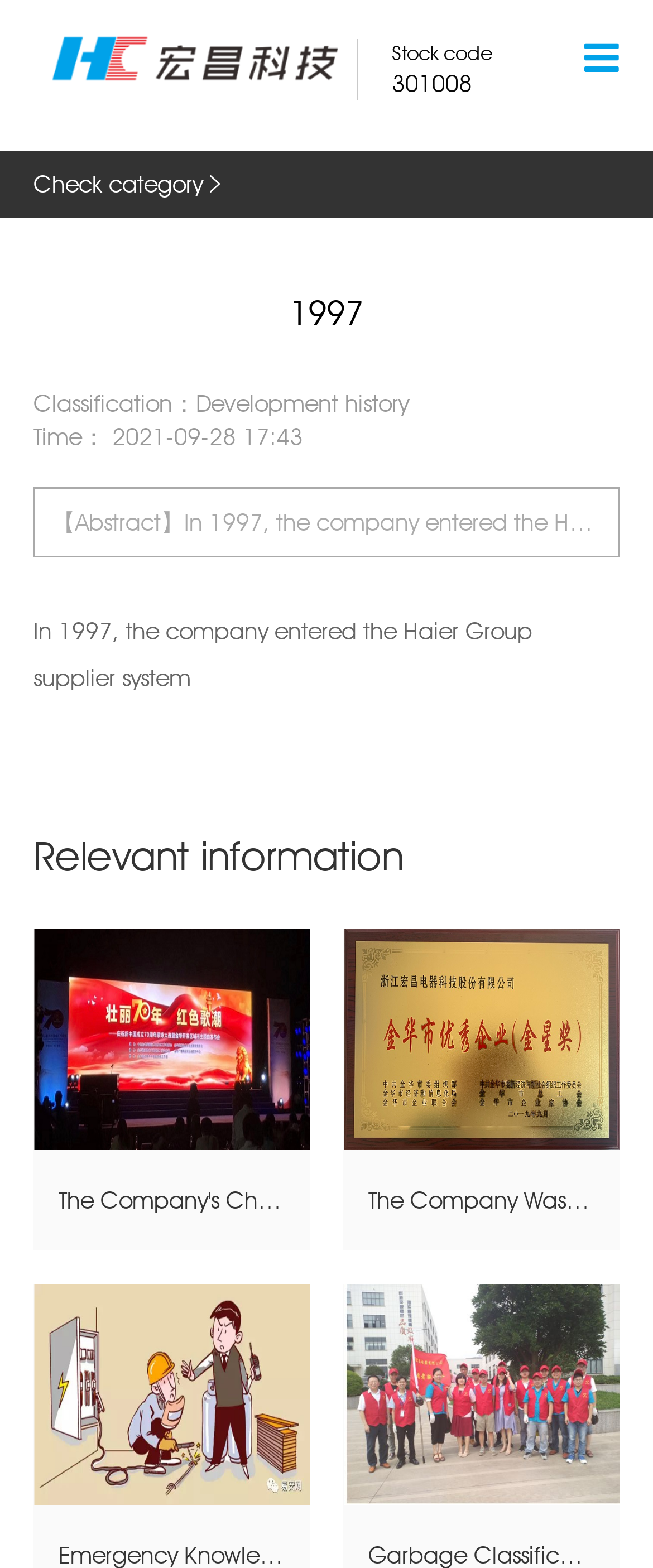Please determine the bounding box coordinates of the element to click on in order to accomplish the following task: "Read the COMPANY NEWS". Ensure the coordinates are four float numbers ranging from 0 to 1, i.e., [left, top, right, bottom].

[0.1, 0.378, 0.9, 0.421]